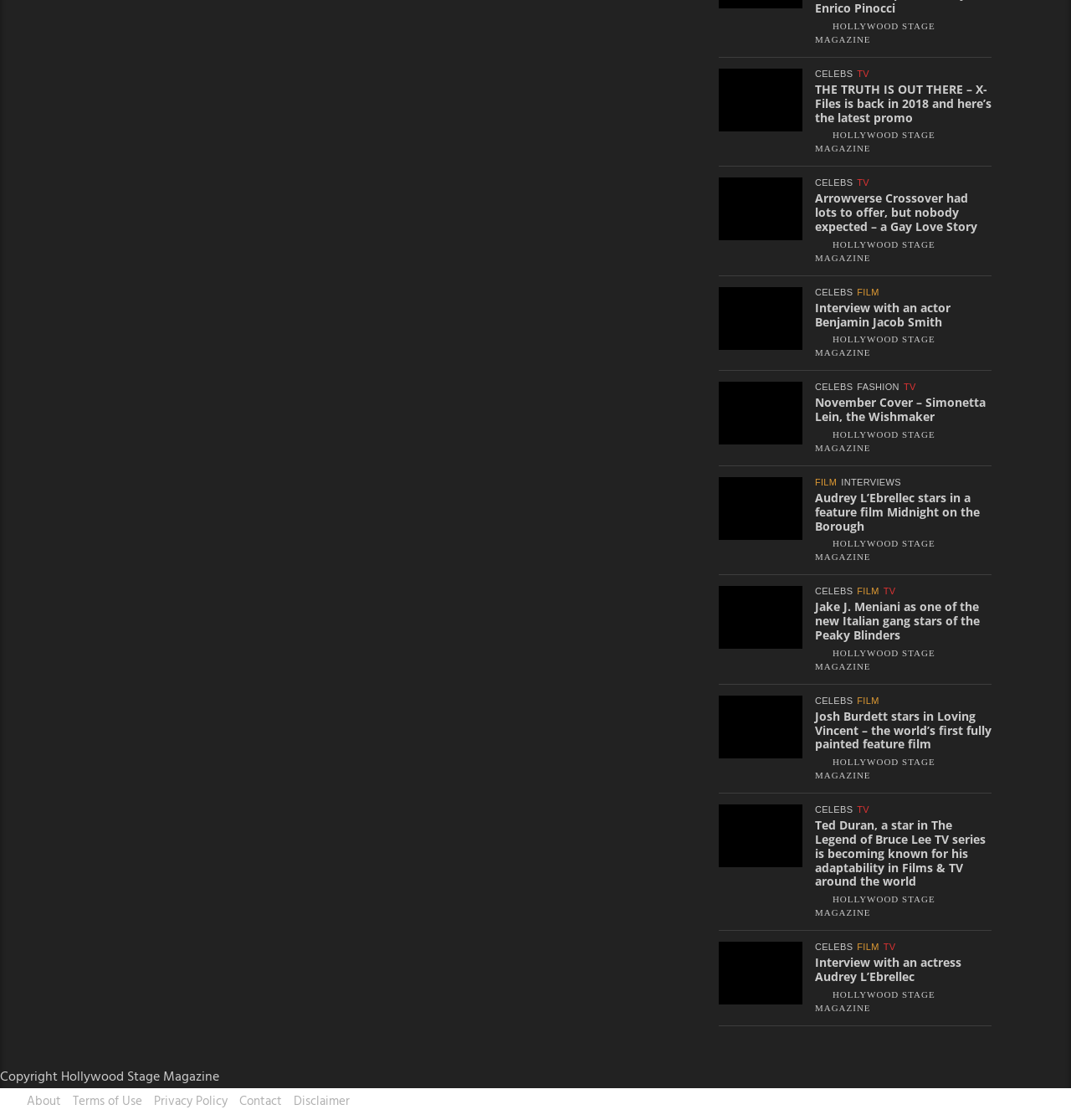What is the name of the TV series mentioned on the webpage?
Please respond to the question with as much detail as possible.

The answer can be found by looking at the link with the heading 'Ted Duran, a star in The Legend of Bruce Lee TV series is becoming known for his adaptability in Films & TV around the world', which mentions the TV series 'The Legend of Bruce Lee'.